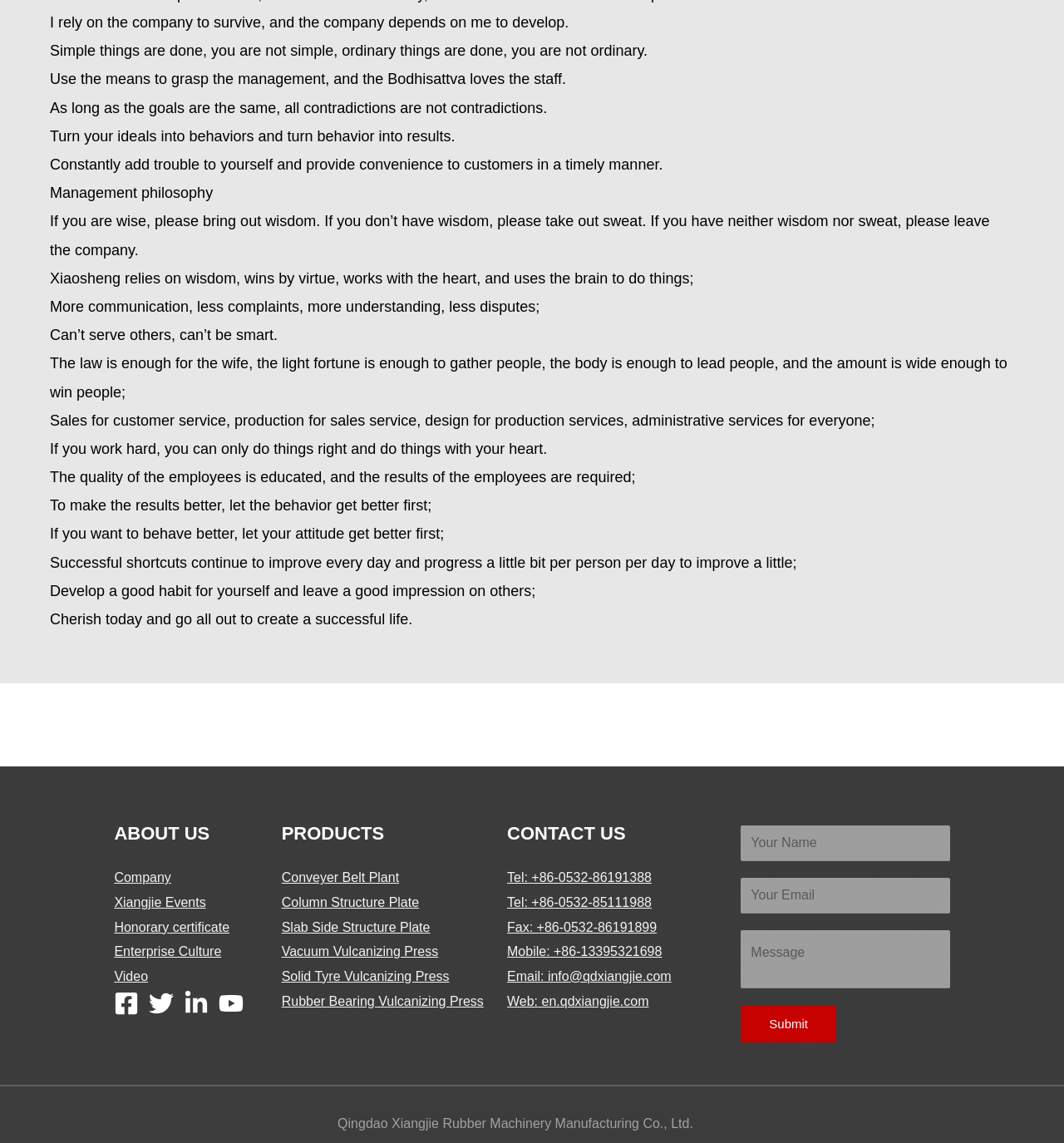What is the company's name?
Look at the image and answer the question with a single word or phrase.

Qingdao Xiangjie Rubber Machinery Manufacturing Co., Ltd.